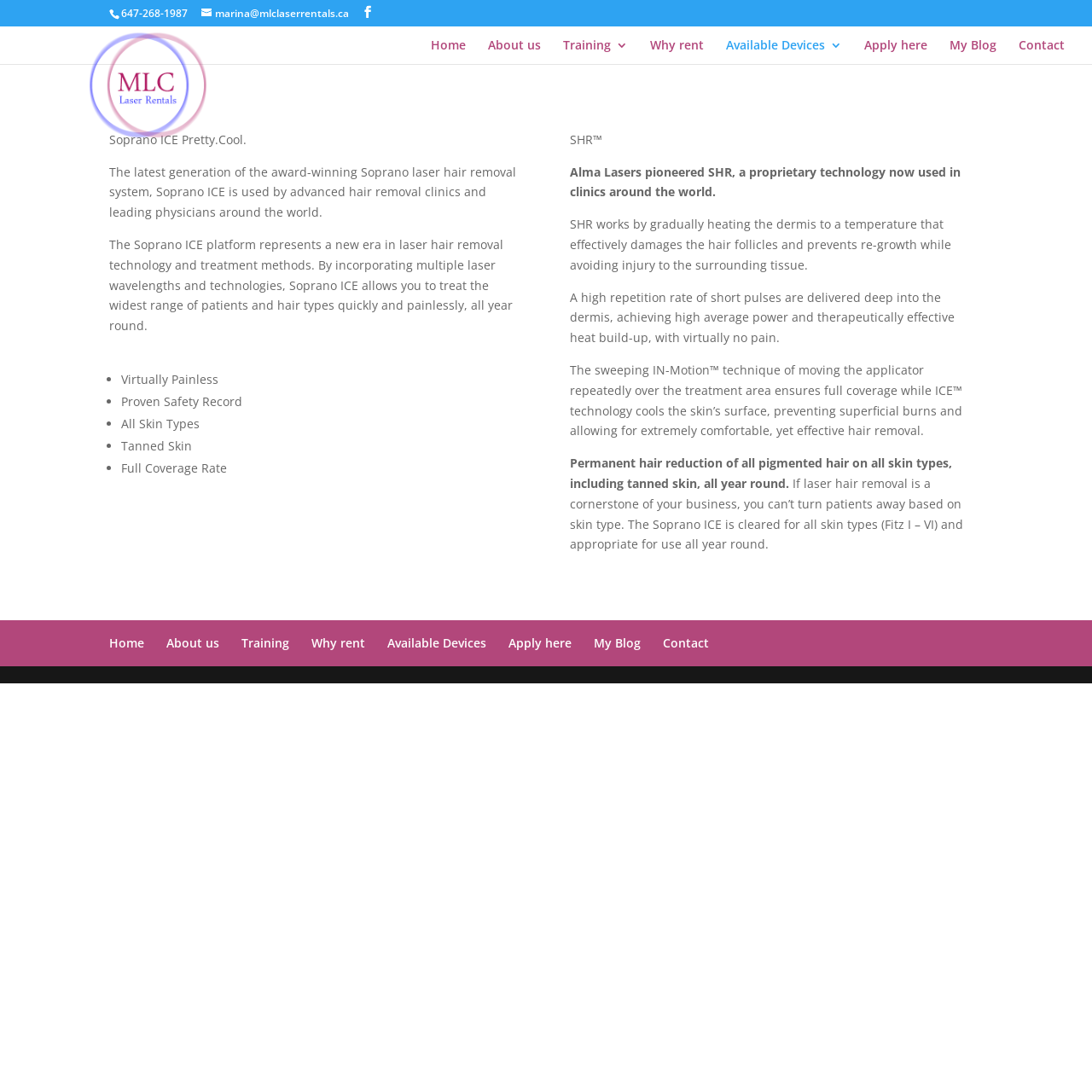Identify the bounding box for the UI element described as: "My Blog". Ensure the coordinates are four float numbers between 0 and 1, formatted as [left, top, right, bottom].

[0.544, 0.581, 0.587, 0.596]